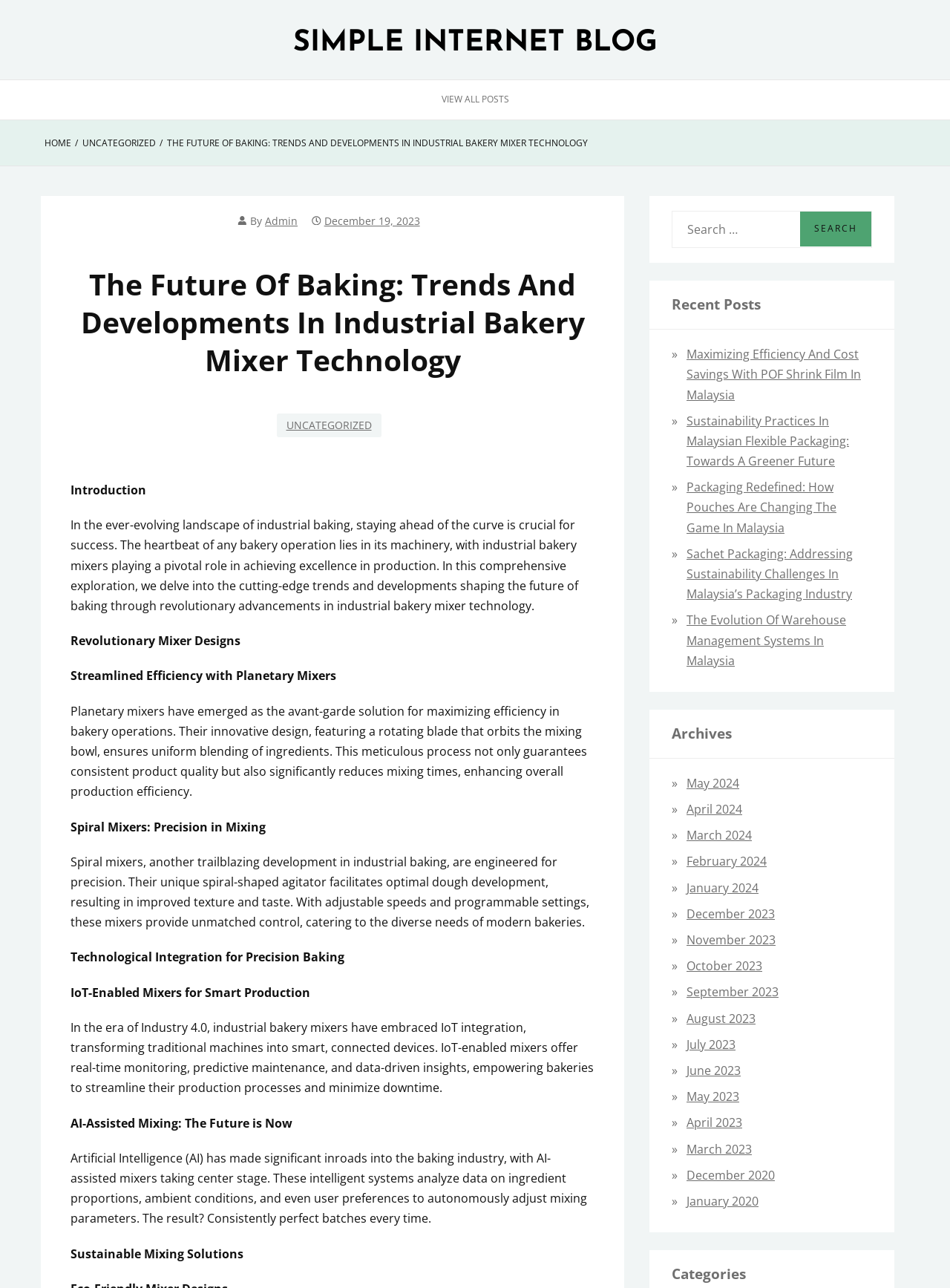Please provide the bounding box coordinates for the element that needs to be clicked to perform the instruction: "Visit Journey With Story homepage". The coordinates must consist of four float numbers between 0 and 1, formatted as [left, top, right, bottom].

None